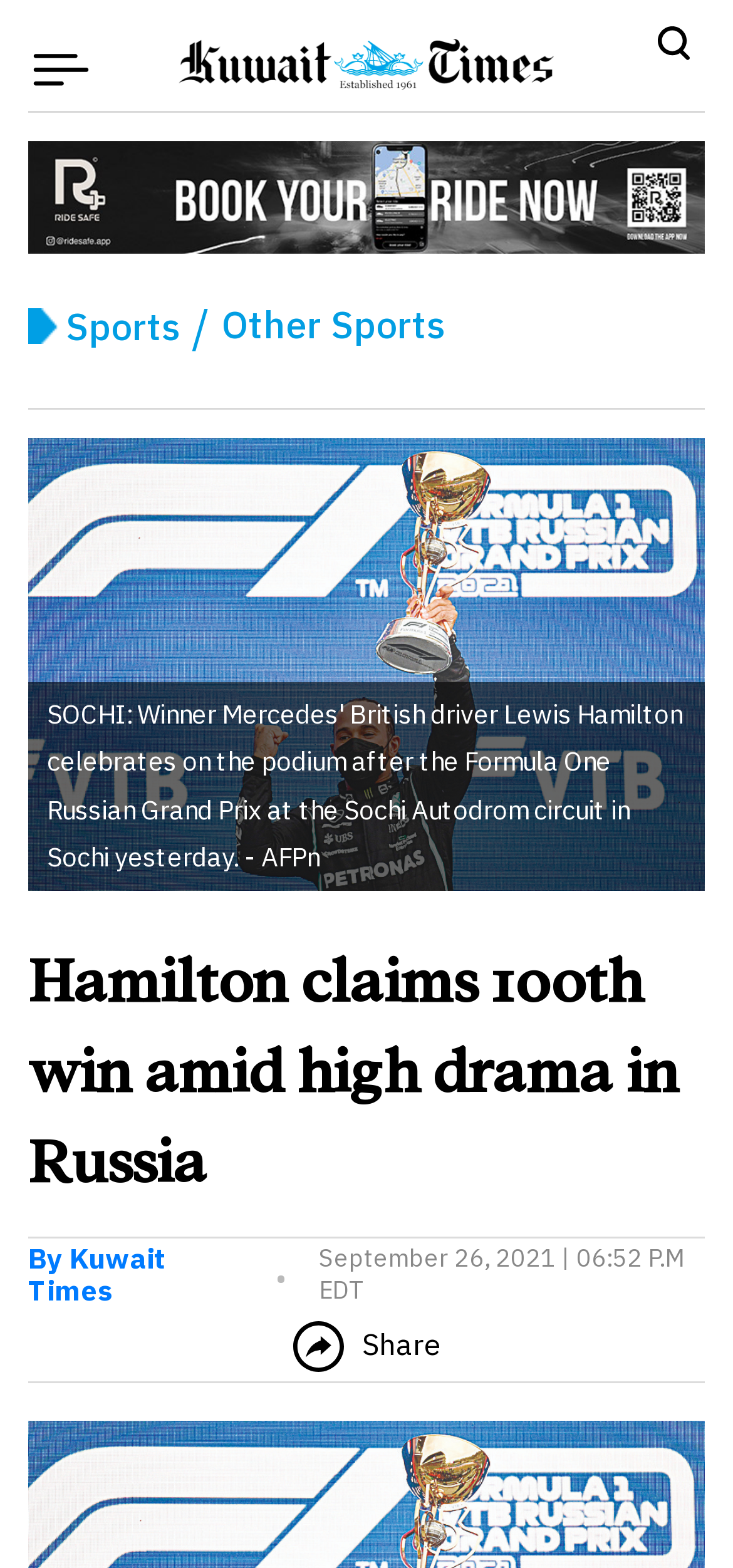Use a single word or phrase to answer the following:
What is the action that can be performed on the article?

Share